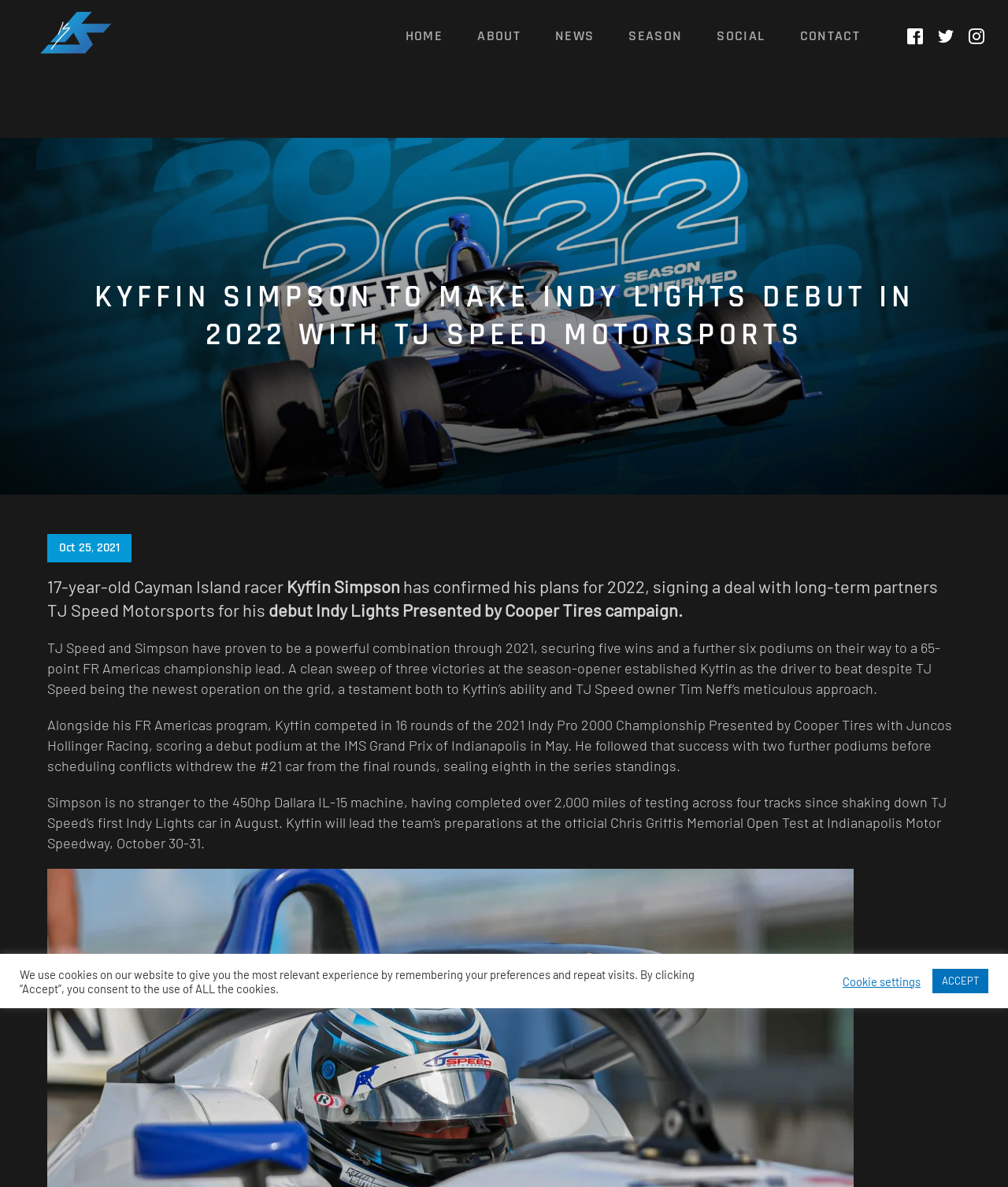Please provide a detailed answer to the question below based on the screenshot: 
What is the name of the racing team Kyffin Simpson is partnering with?

The answer can be found in the text 'signing a deal with long-term partners TJ Speed Motorsports for his debut' which is located in the StaticText element with ID 160.